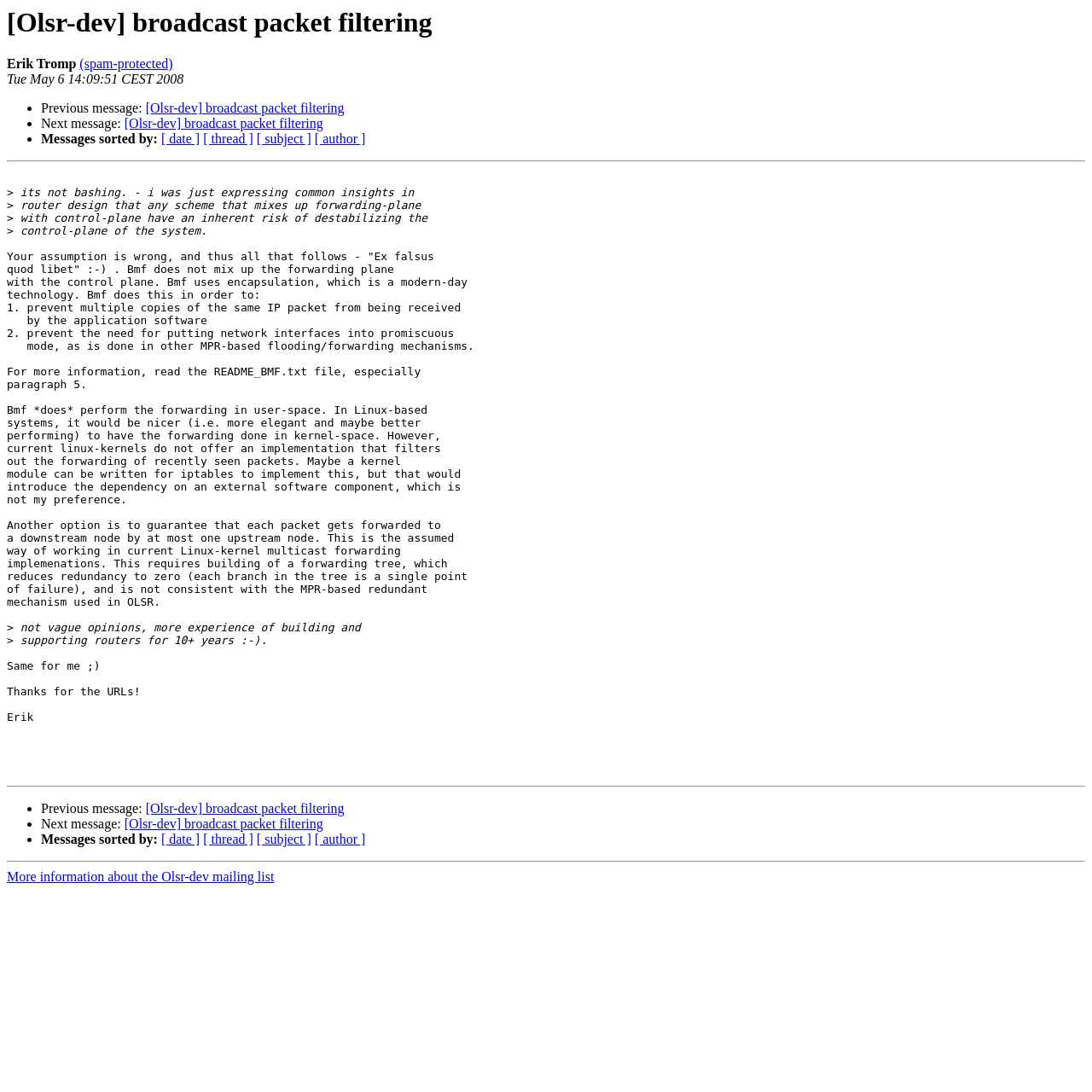Provide the text content of the webpage's main heading.

[Olsr-dev] broadcast packet filtering